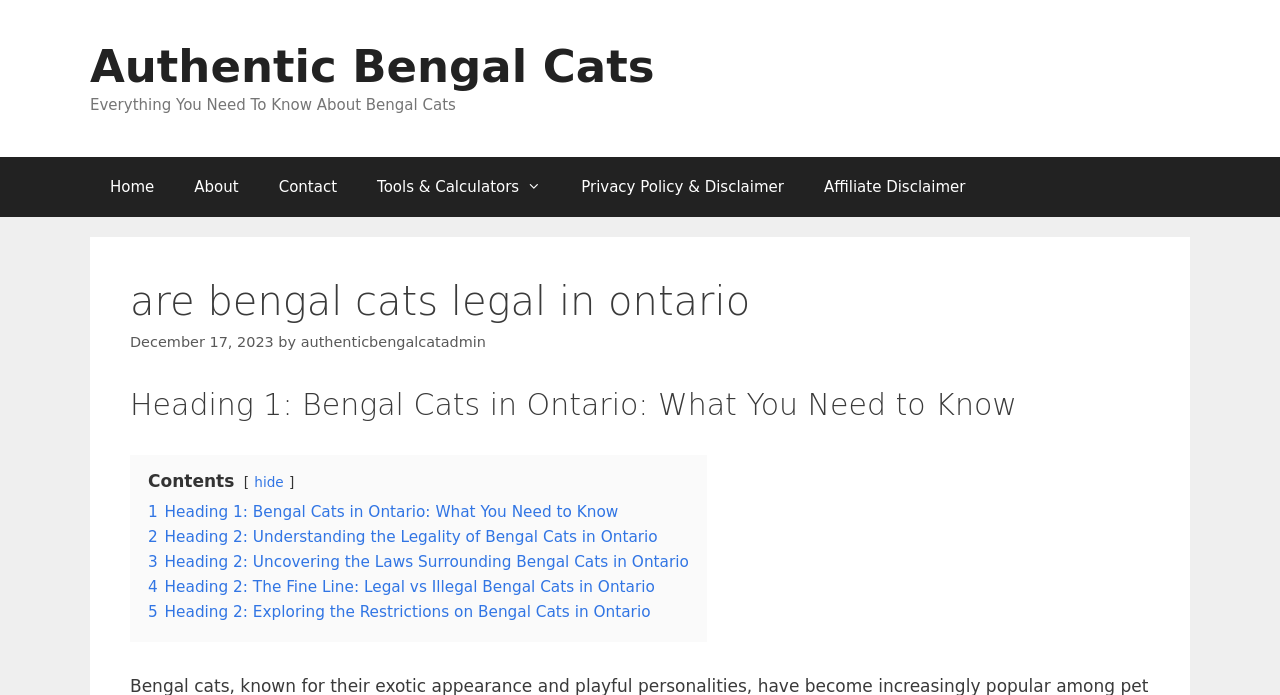How many headings are there in the article?
Answer with a single word or short phrase according to what you see in the image.

5